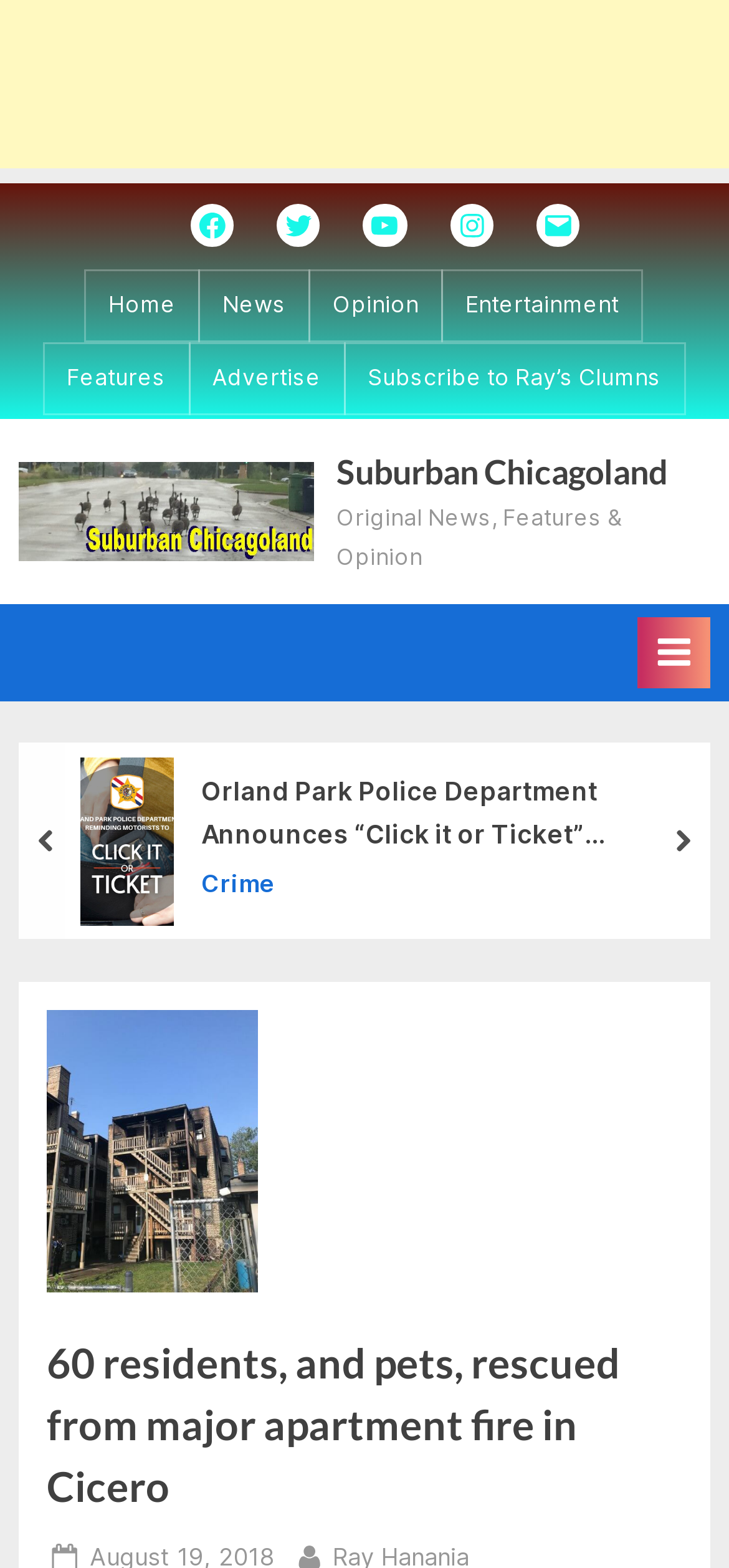Can you provide the bounding box coordinates for the element that should be clicked to implement the instruction: "Click on Facebook"?

[0.261, 0.131, 0.321, 0.153]